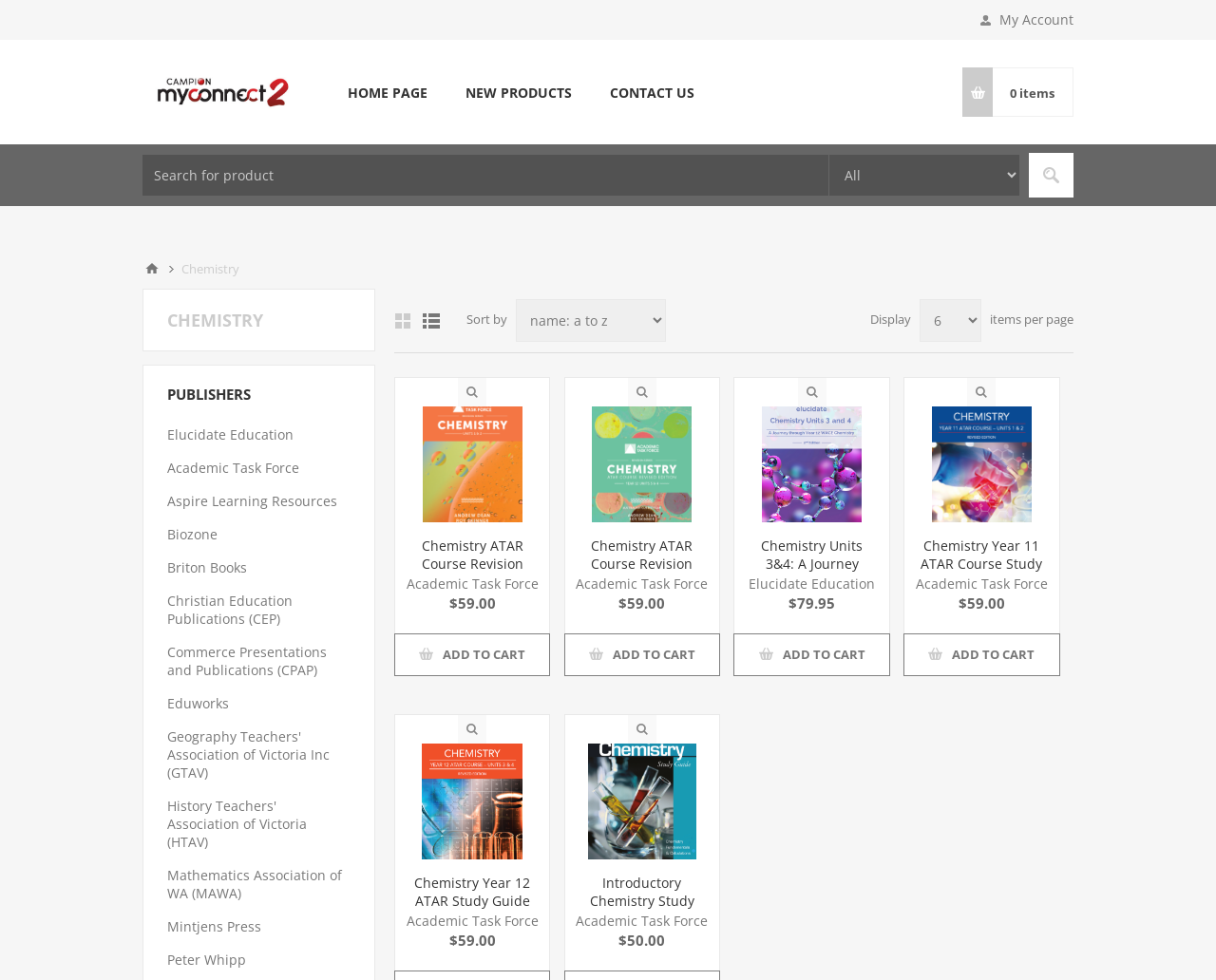Please locate the bounding box coordinates of the element that needs to be clicked to achieve the following instruction: "View Home Page". The coordinates should be four float numbers between 0 and 1, i.e., [left, top, right, bottom].

[0.27, 0.08, 0.367, 0.108]